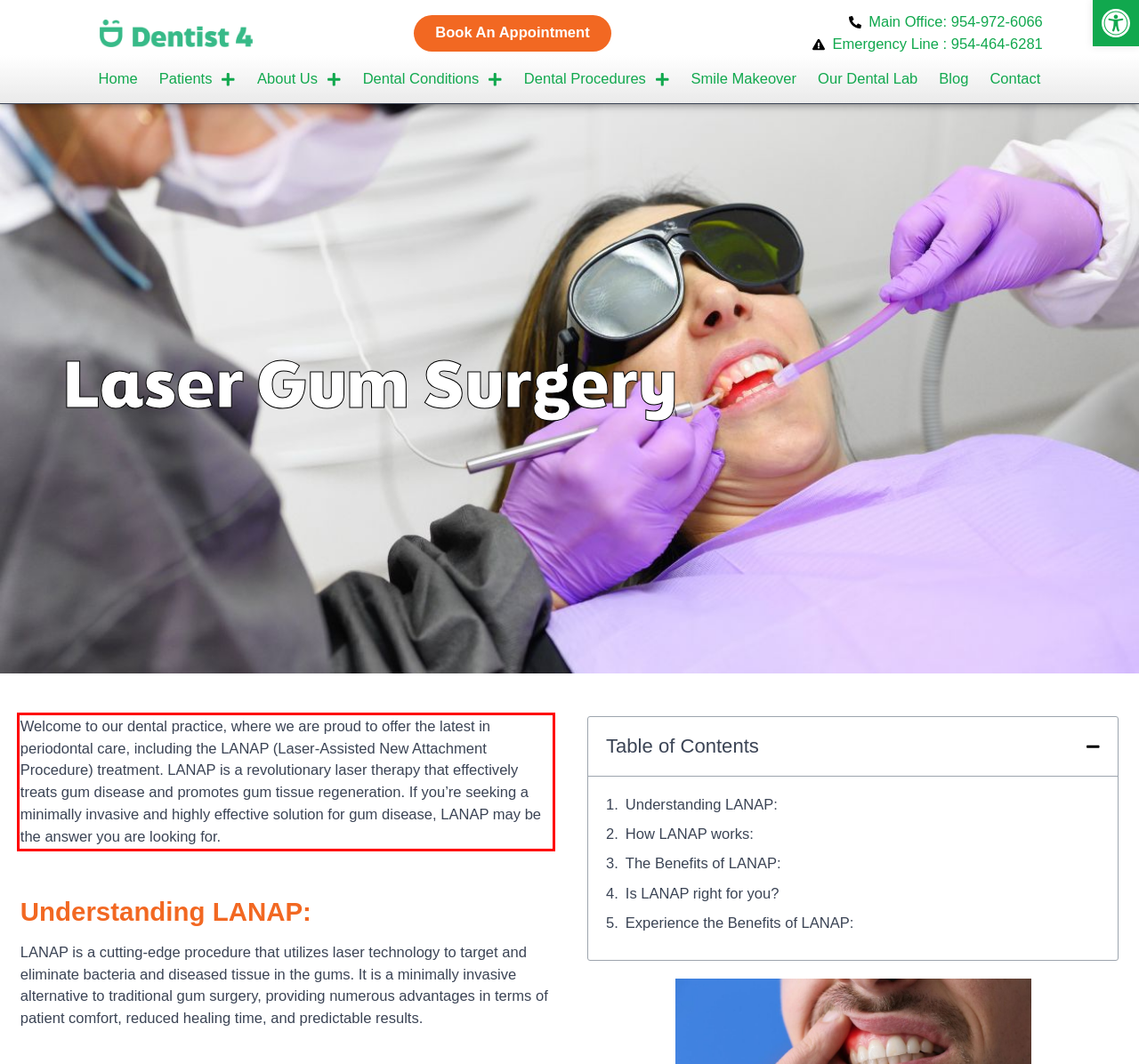Analyze the screenshot of the webpage that features a red bounding box and recognize the text content enclosed within this red bounding box.

Welcome to our dental practice, where we are proud to offer the latest in periodontal care, including the LANAP (Laser-Assisted New Attachment Procedure) treatment. LANAP is a revolutionary laser therapy that effectively treats gum disease and promotes gum tissue regeneration. If you’re seeking a minimally invasive and highly effective solution for gum disease, LANAP may be the answer you are looking for.